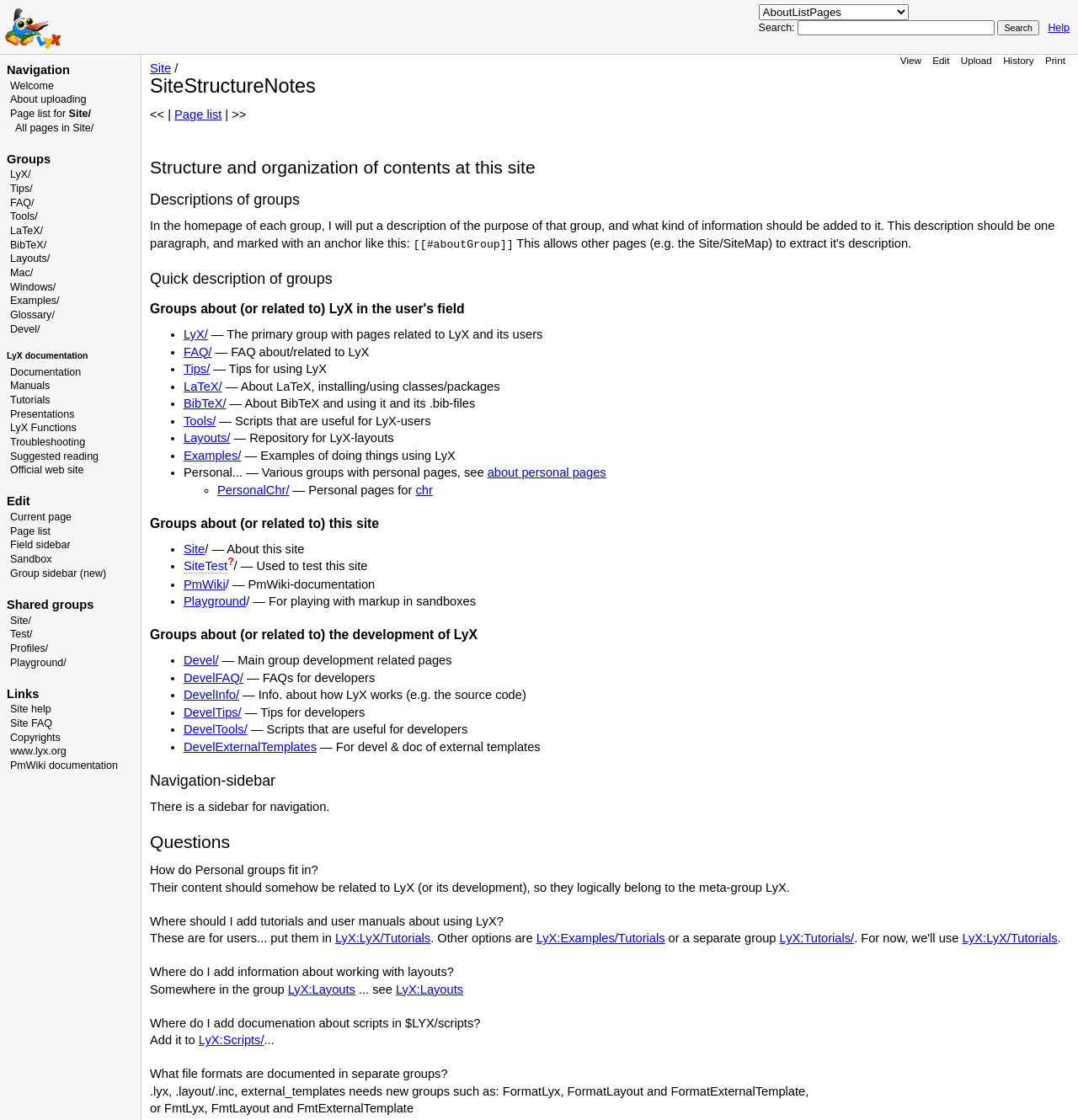What are the main categories of groups in the wiki?
Using the screenshot, give a one-word or short phrase answer.

LyX, FAQ, Tips